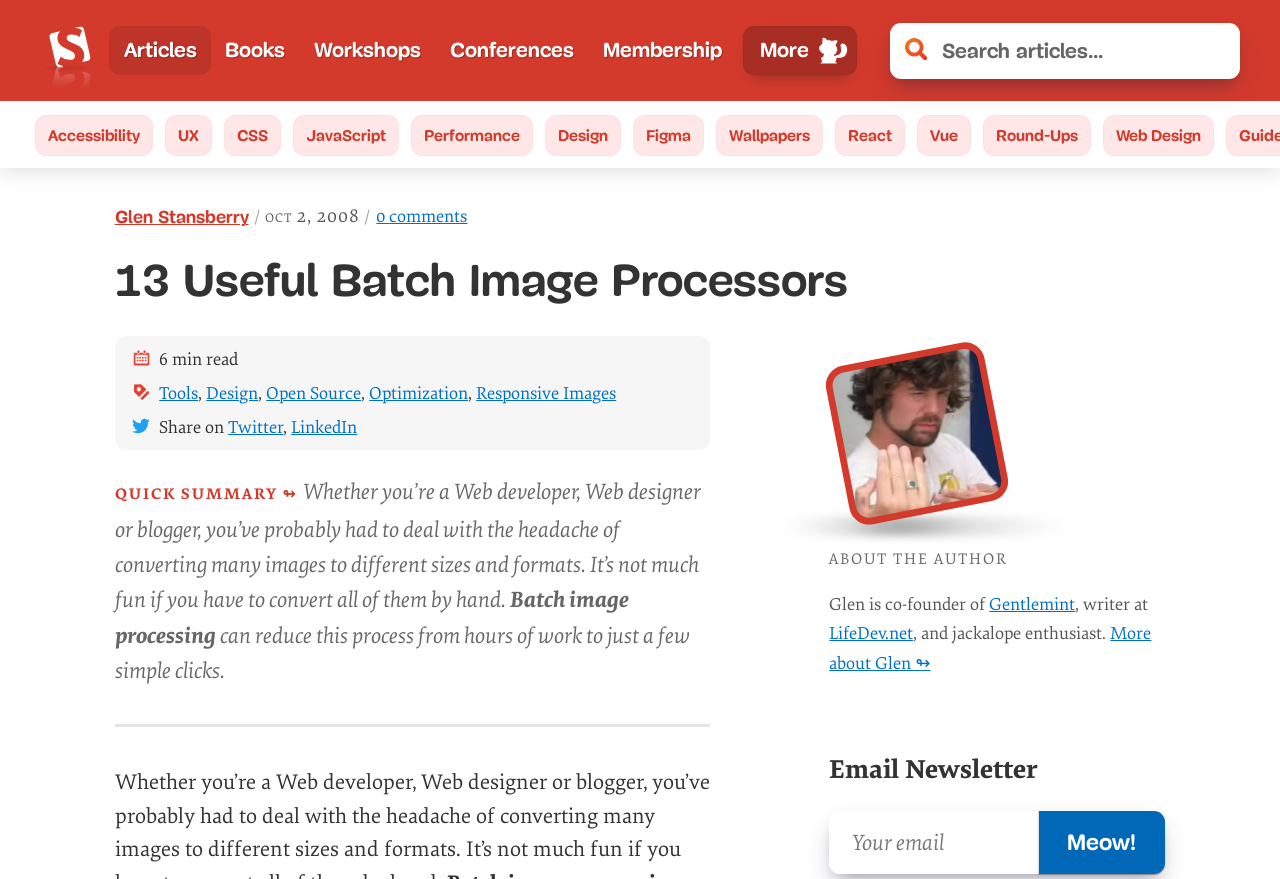Answer the question with a brief word or phrase:
What is the topic of the article?

Batch image processing